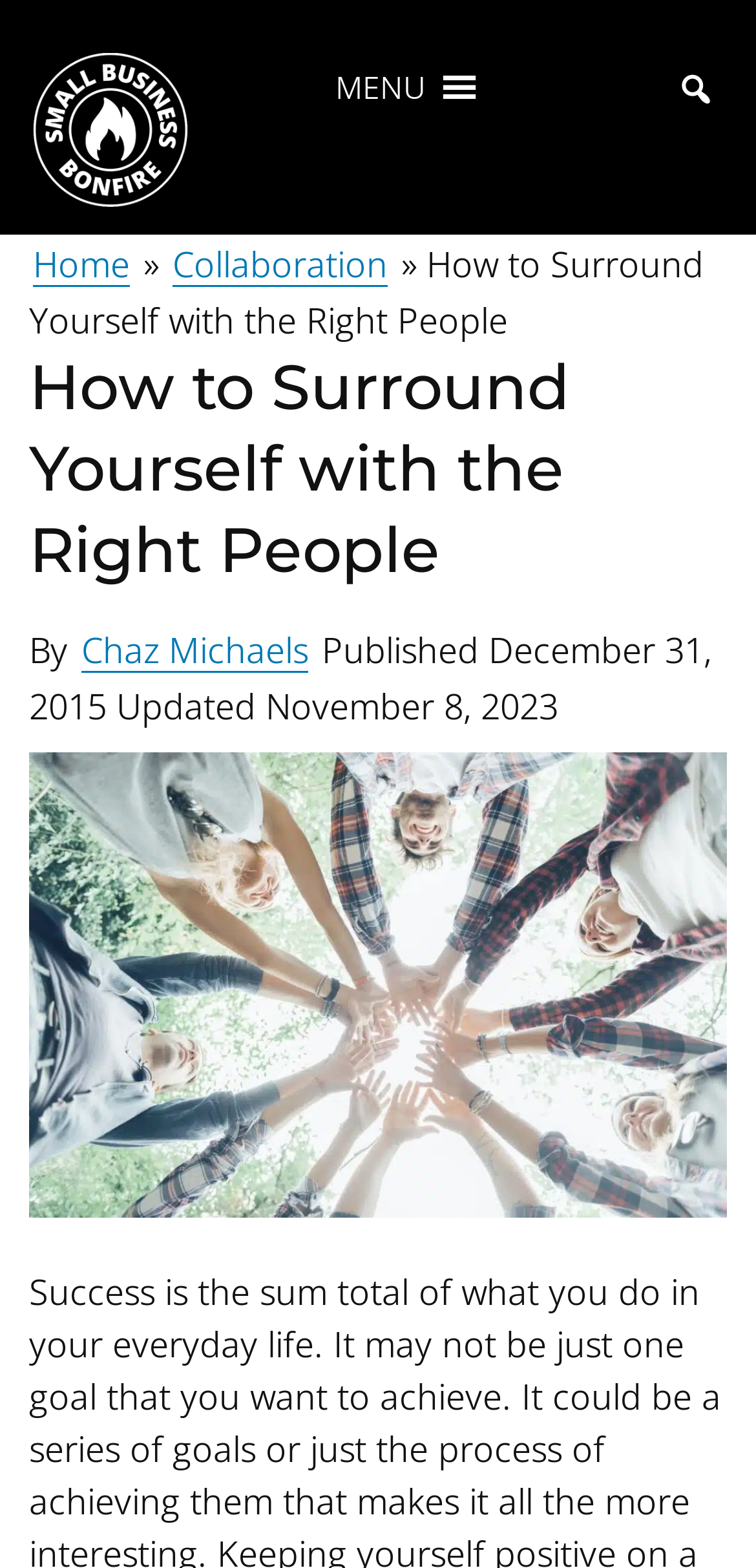Determine the bounding box coordinates for the HTML element mentioned in the following description: "MENUMENU". The coordinates should be a list of four floats ranging from 0 to 1, represented as [left, top, right, bottom].

[0.444, 0.031, 0.638, 0.08]